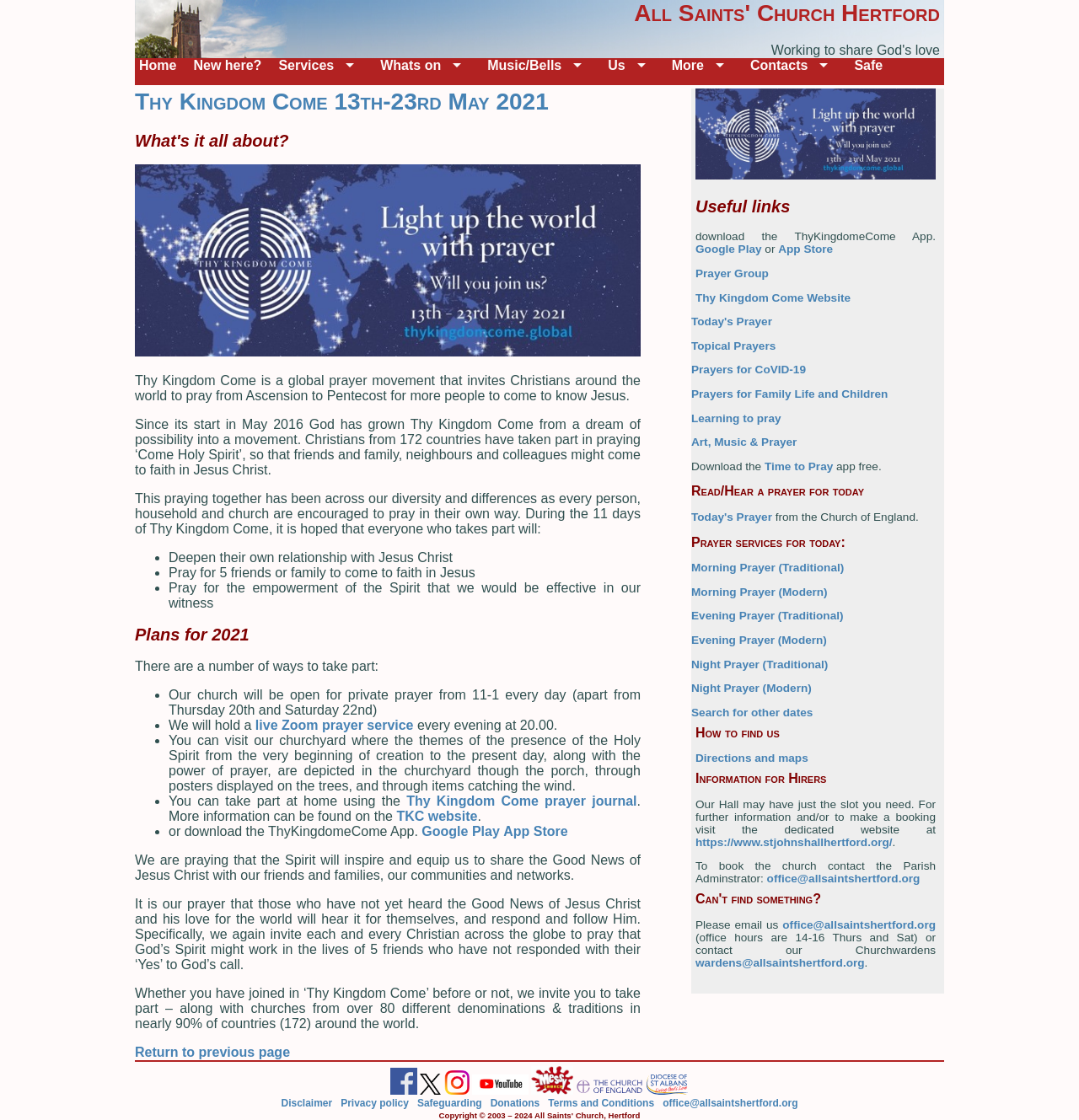What is the theme of the churchyard display?
Please answer the question with a detailed and comprehensive explanation.

I found the answer by reading the static text element that describes the churchyard display, which depicts the themes of the presence of the Holy Spirit from the very beginning of creation to the present day.